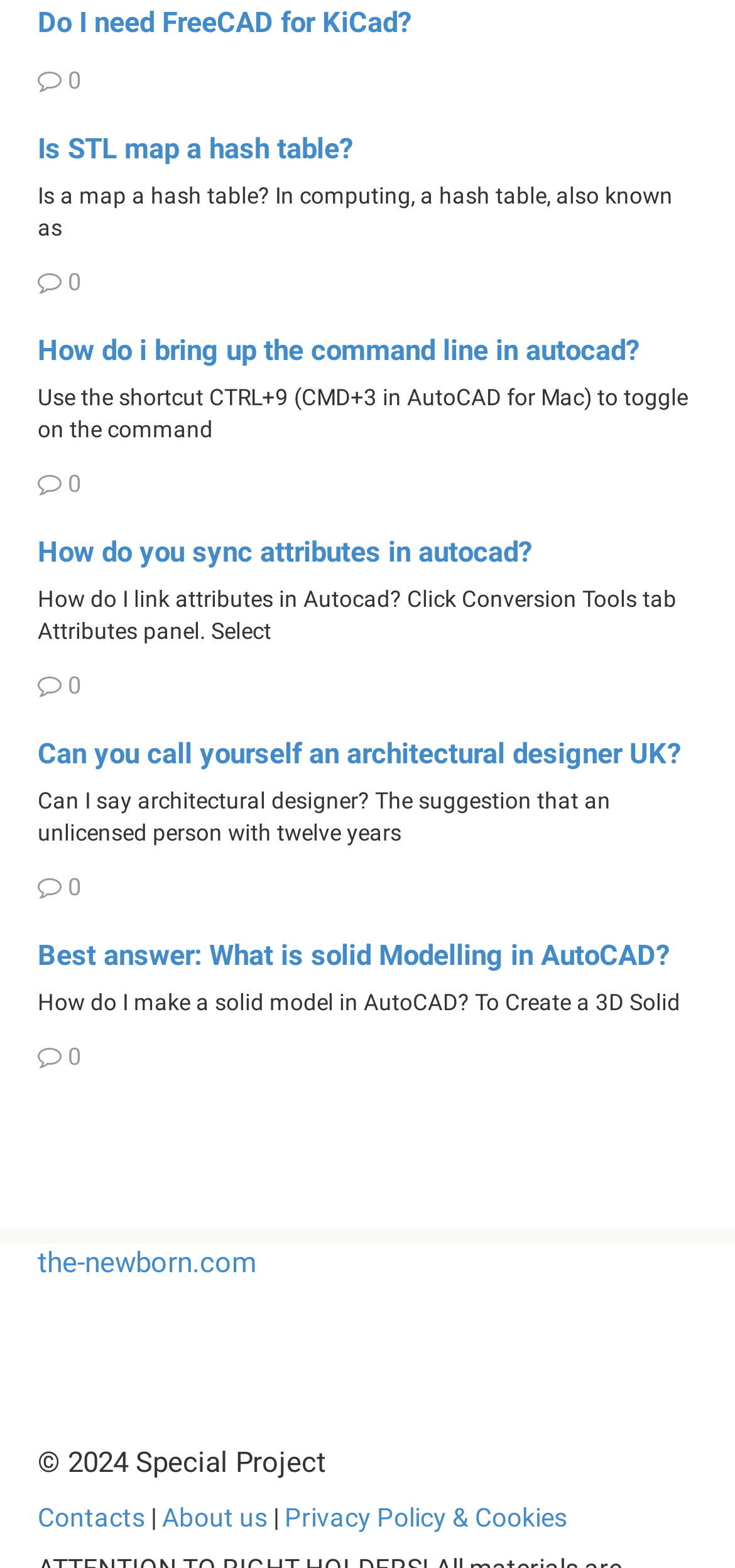Give a one-word or one-phrase response to the question: 
What is the shortcut to toggle on the command line in AutoCAD?

CTRL+9